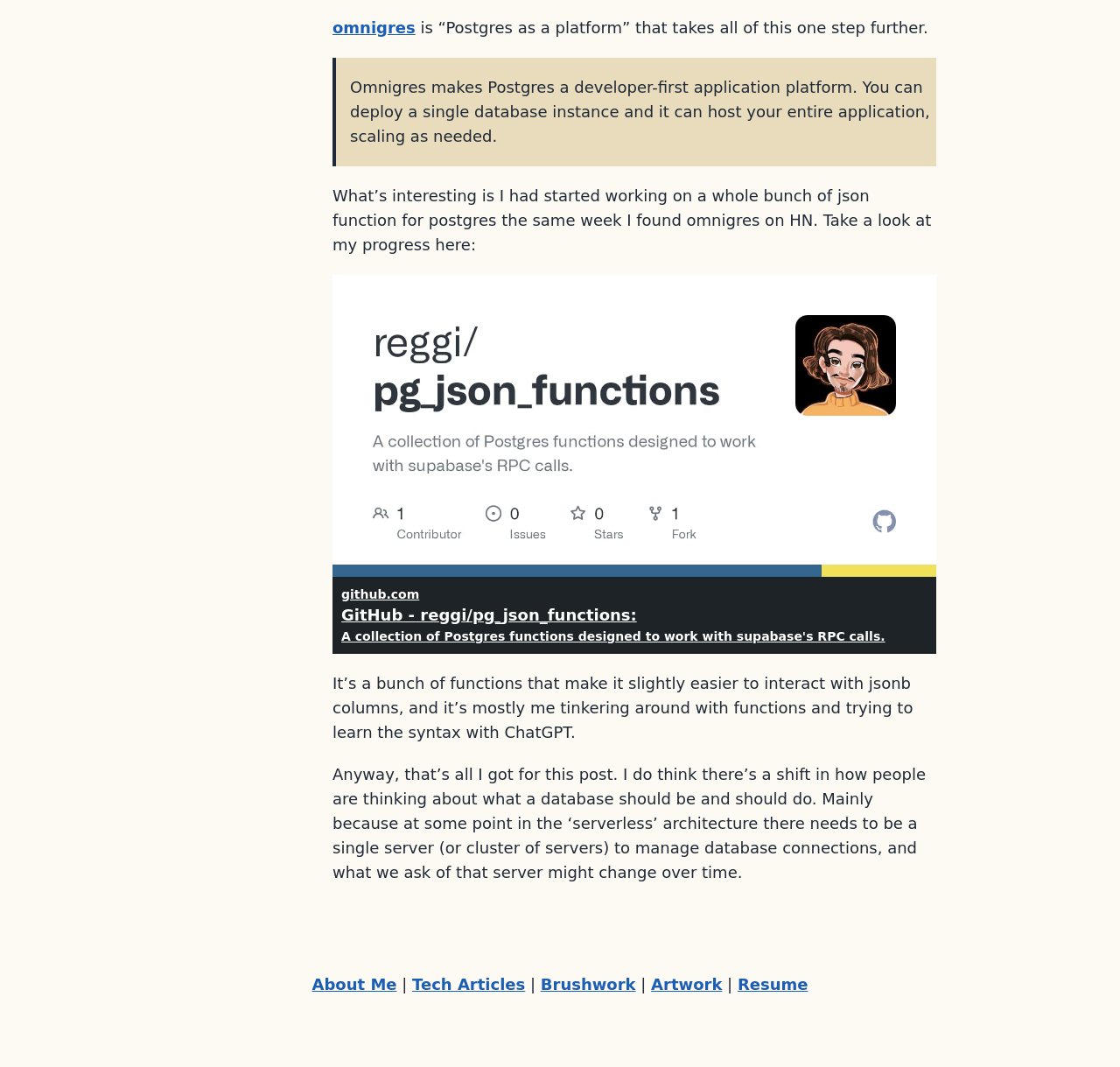Based on the element description "Tech Articles", predict the bounding box coordinates of the UI element.

[0.368, 0.914, 0.469, 0.931]